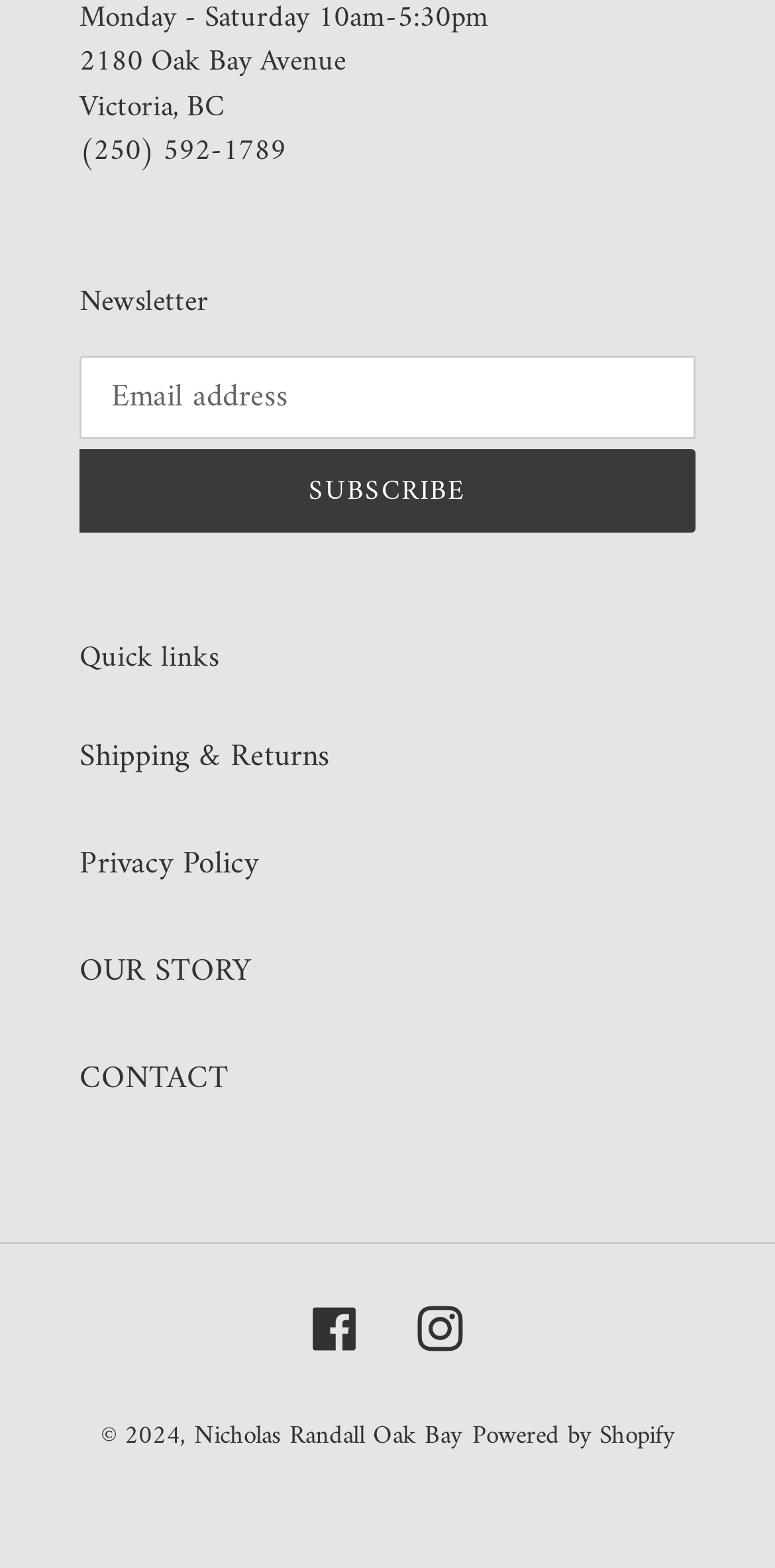Please locate the bounding box coordinates of the element that needs to be clicked to achieve the following instruction: "Contact us". The coordinates should be four float numbers between 0 and 1, i.e., [left, top, right, bottom].

[0.103, 0.67, 0.295, 0.706]